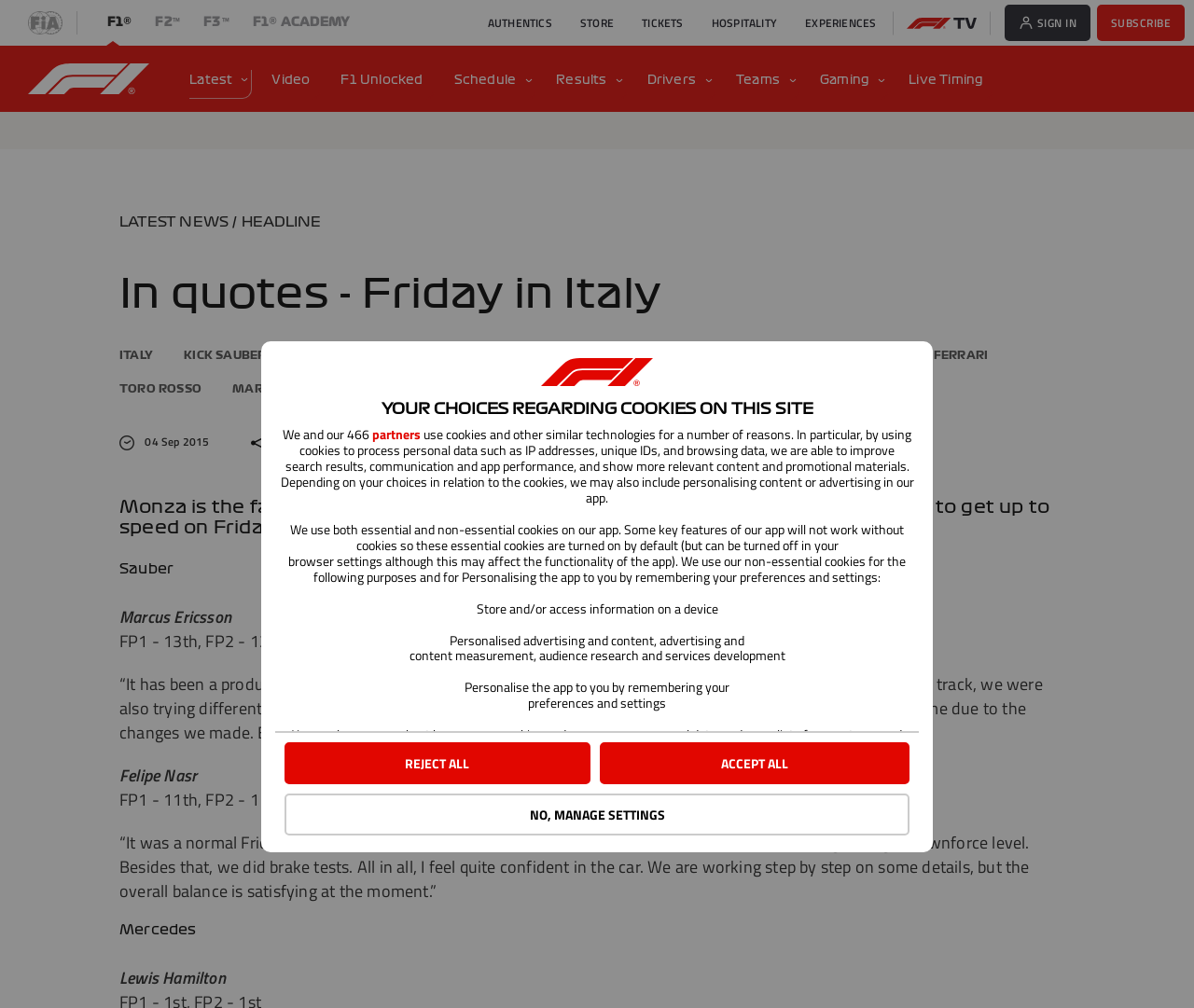Describe all the key features of the webpage in detail.

This webpage is about Formula 1 racing, specifically focusing on the Monza circuit in Italy. At the top, there is a navigation bar with multiple links, including "Formula 1", "Latest", "Video", "F1 Unlocked", and others. Below the navigation bar, there are several links to different teams, such as "Sauber", "Mercedes", and "Ferrari", along with their respective logos.

The main content of the page is divided into sections, each featuring a different team. The first section is about Sauber, with headings and paragraphs discussing the team's performance on Friday. There are quotes from drivers Marcus Ericsson and Felipe Nasr, along with their respective lap times.

Below the Sauber section, there is a heading for Mercedes, with a similar layout featuring driver Lewis Hamilton. The page also includes a meta description that summarizes the content, stating that Monza is the fastest circuit on the F1 calendar, and the drivers and their teams report back on the action from day one.

Throughout the page, there are various images, including team logos and the F1 TV logo. The overall layout is organized, with clear headings and concise text, making it easy to navigate and read.